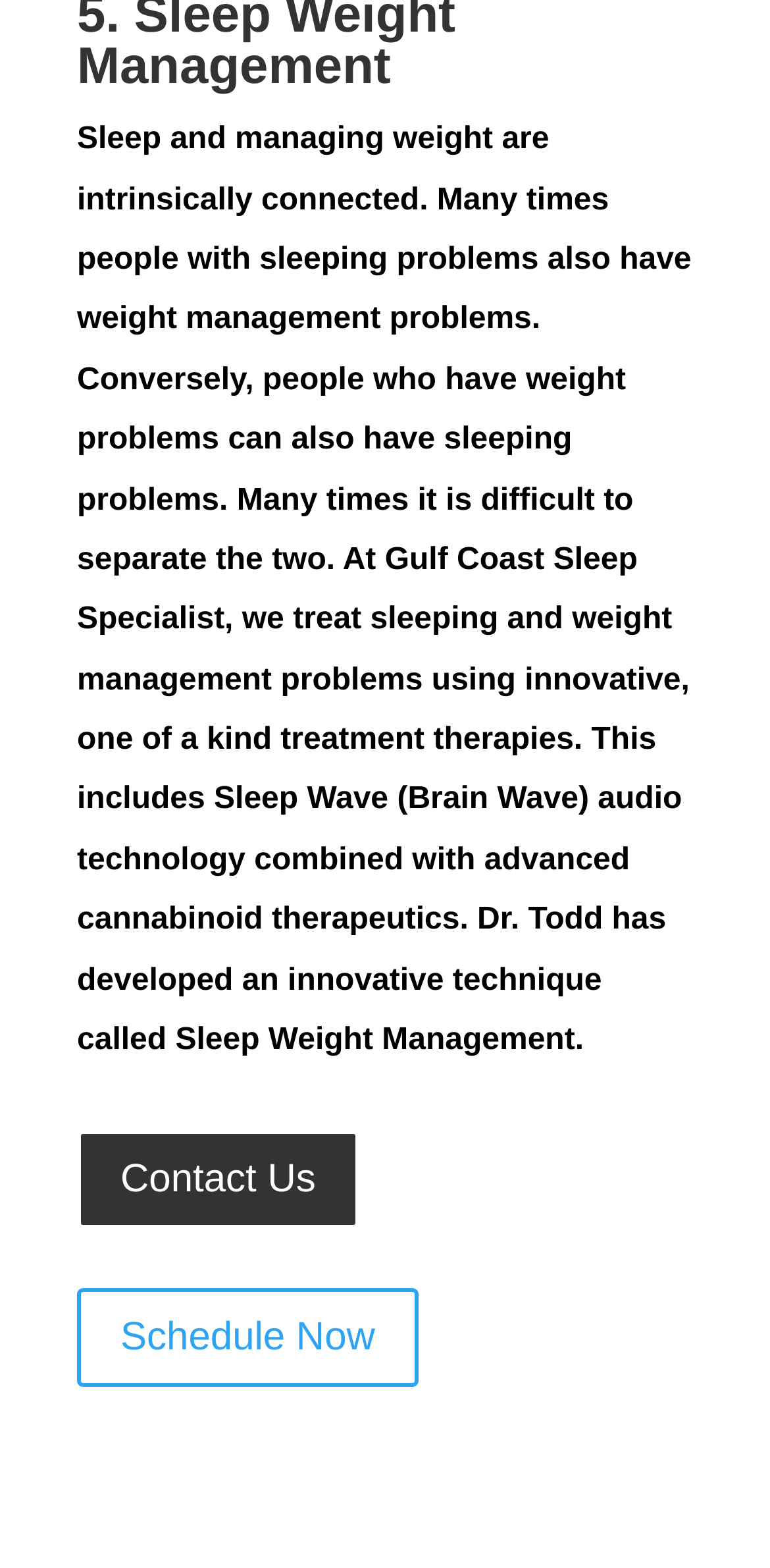Find the bounding box of the element with the following description: "Schedule Now". The coordinates must be four float numbers between 0 and 1, formatted as [left, top, right, bottom].

[0.1, 0.822, 0.544, 0.885]